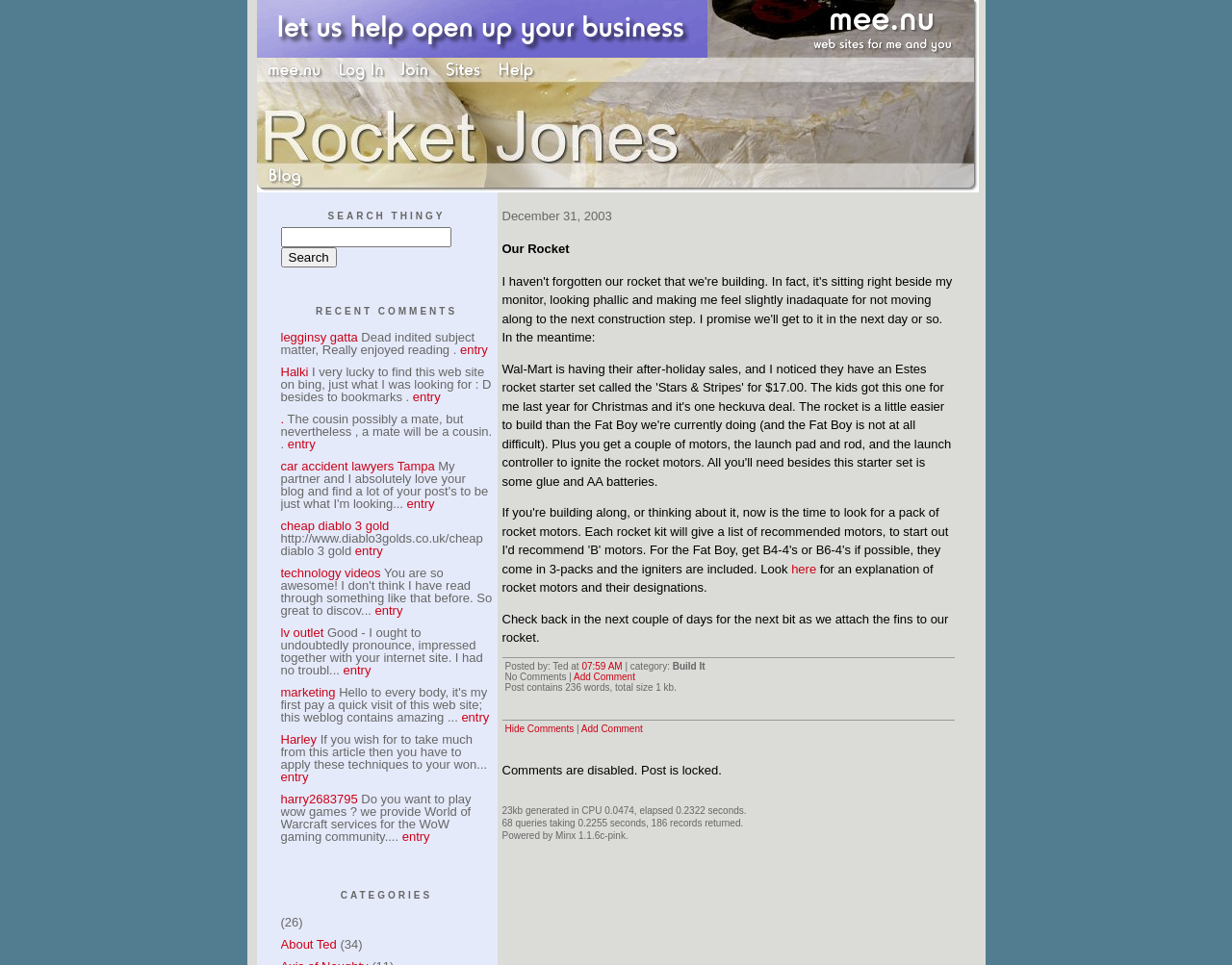How many comments are there on this blog post?
Using the details shown in the screenshot, provide a comprehensive answer to the question.

I found the text 'No Comments |' which indicates that there are no comments on this blog post.